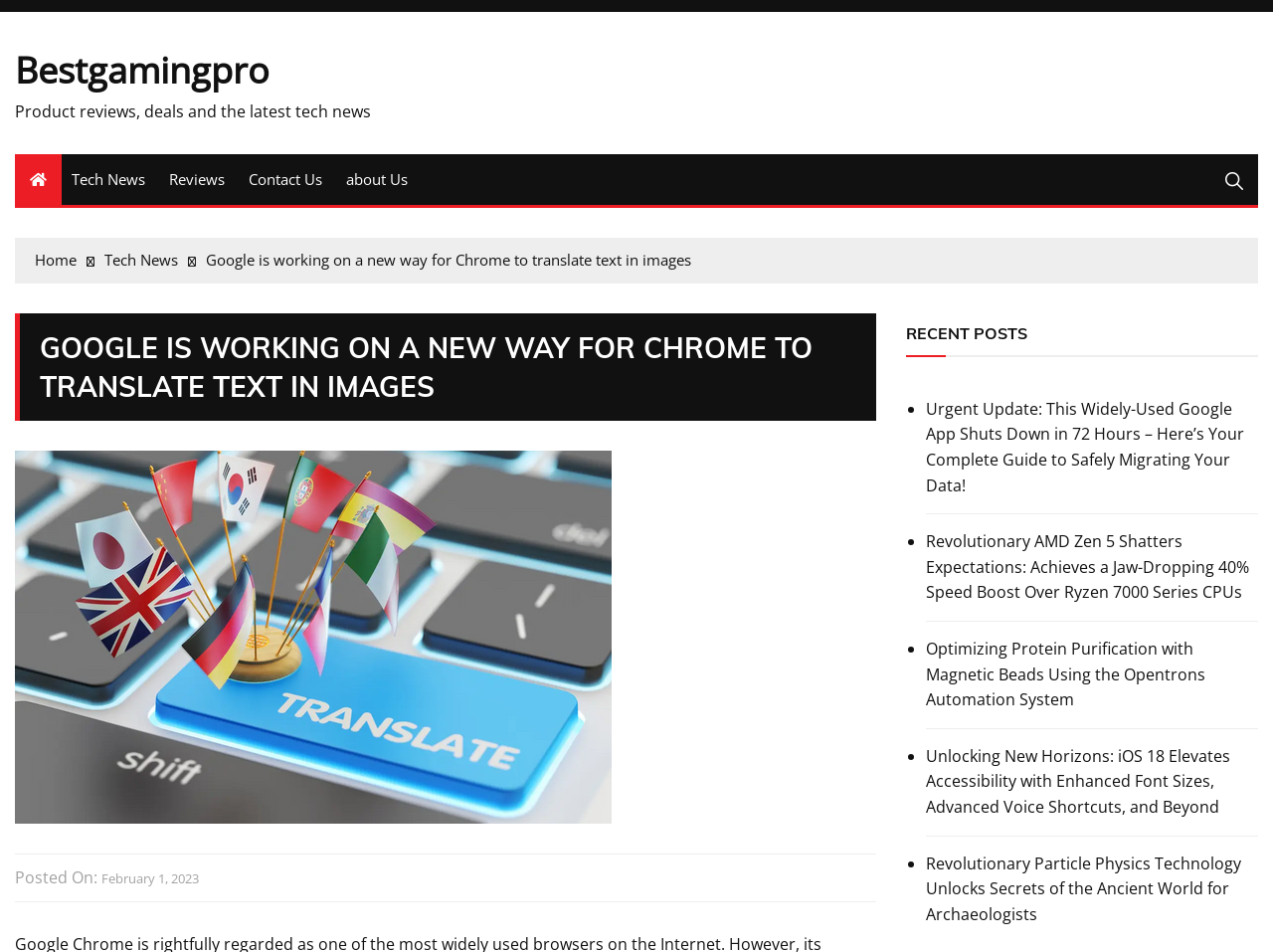Highlight the bounding box coordinates of the element you need to click to perform the following instruction: "Go to the 'Tech News' page."

[0.048, 0.162, 0.122, 0.215]